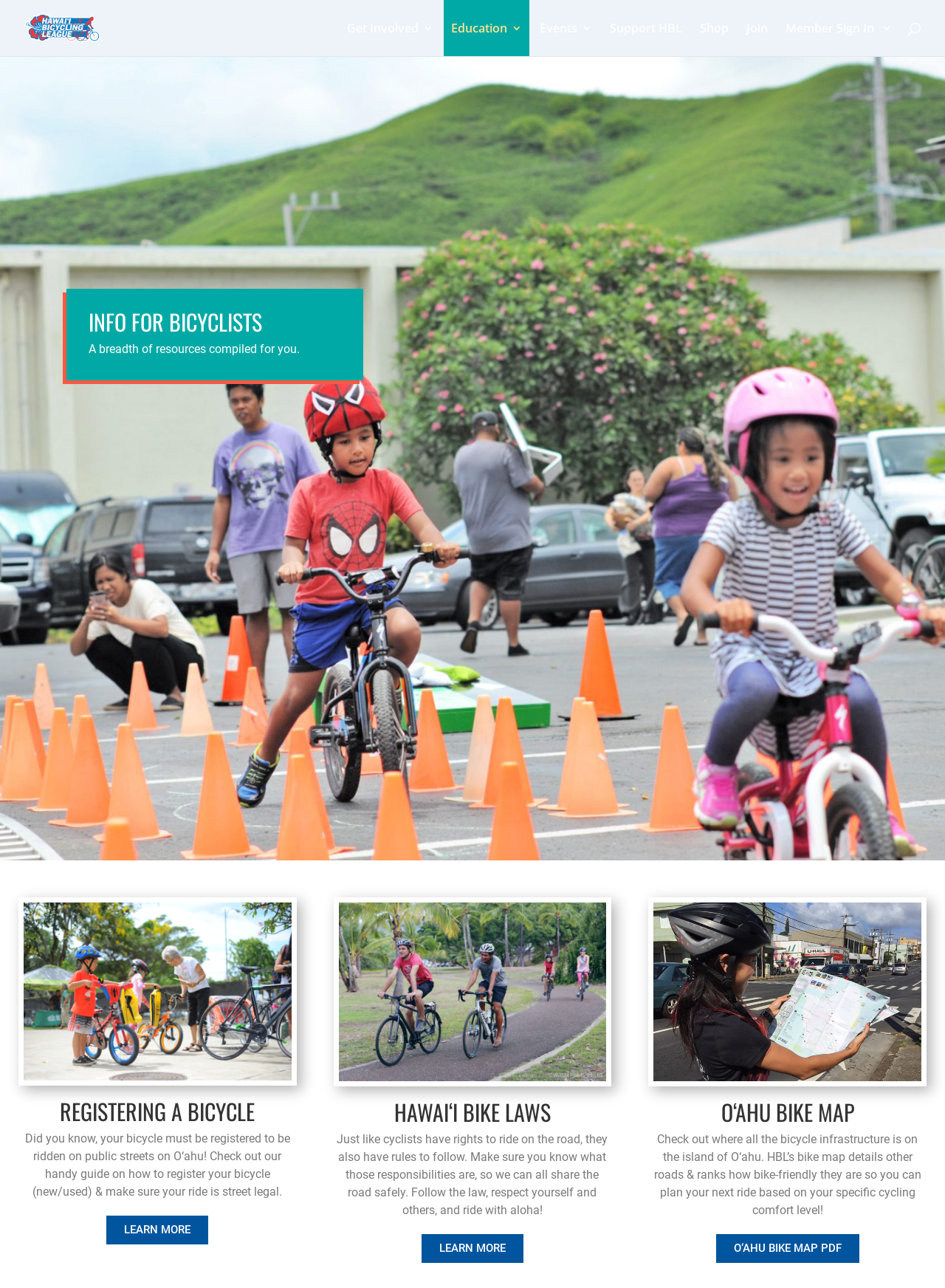Please find the bounding box coordinates of the clickable region needed to complete the following instruction: "Check out Hawai‘i bike laws". The bounding box coordinates must consist of four float numbers between 0 and 1, i.e., [left, top, right, bottom].

[0.446, 0.958, 0.554, 0.98]